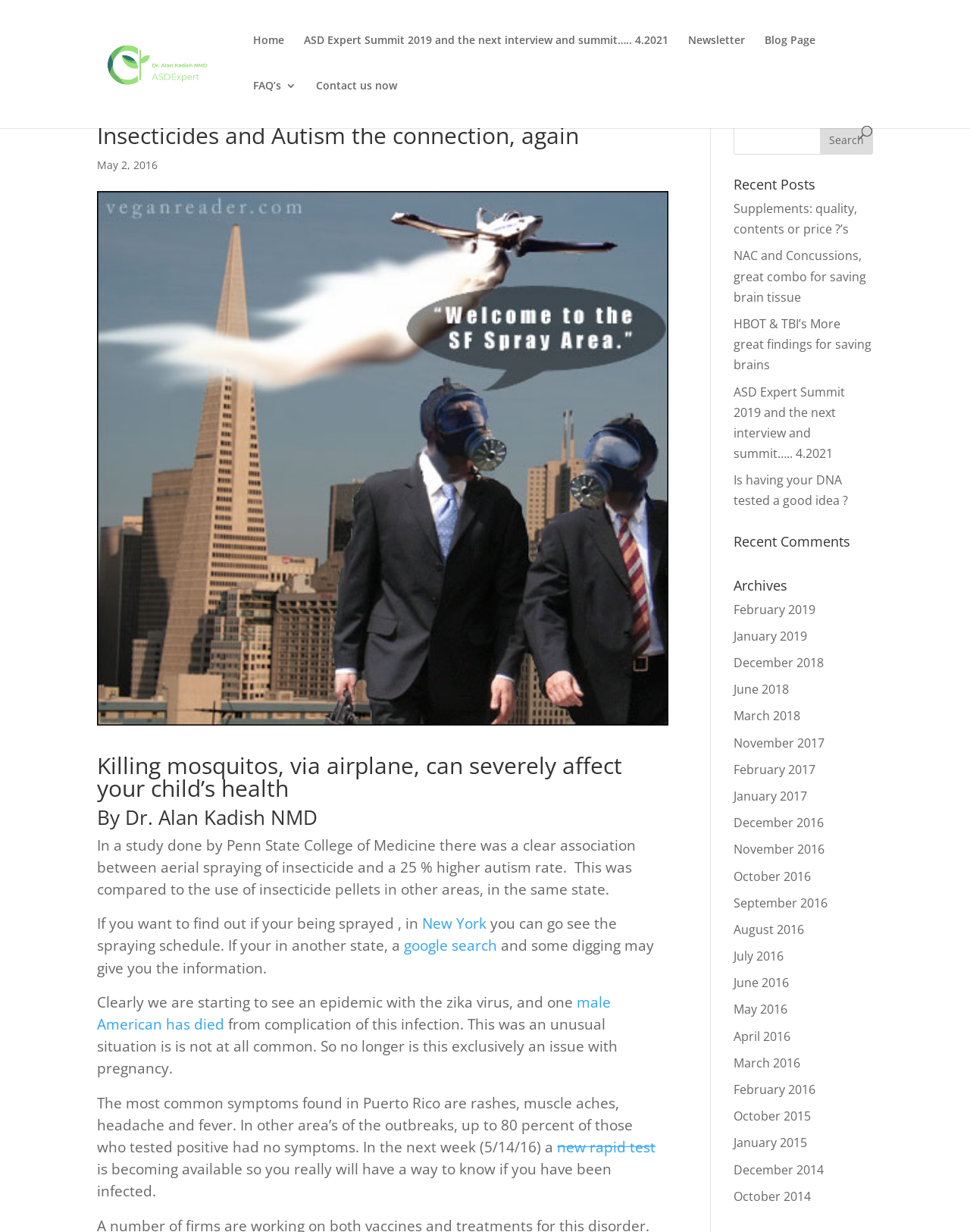Using the provided element description: "male American has died", identify the bounding box coordinates. The coordinates should be four floats between 0 and 1 in the order [left, top, right, bottom].

[0.1, 0.805, 0.63, 0.839]